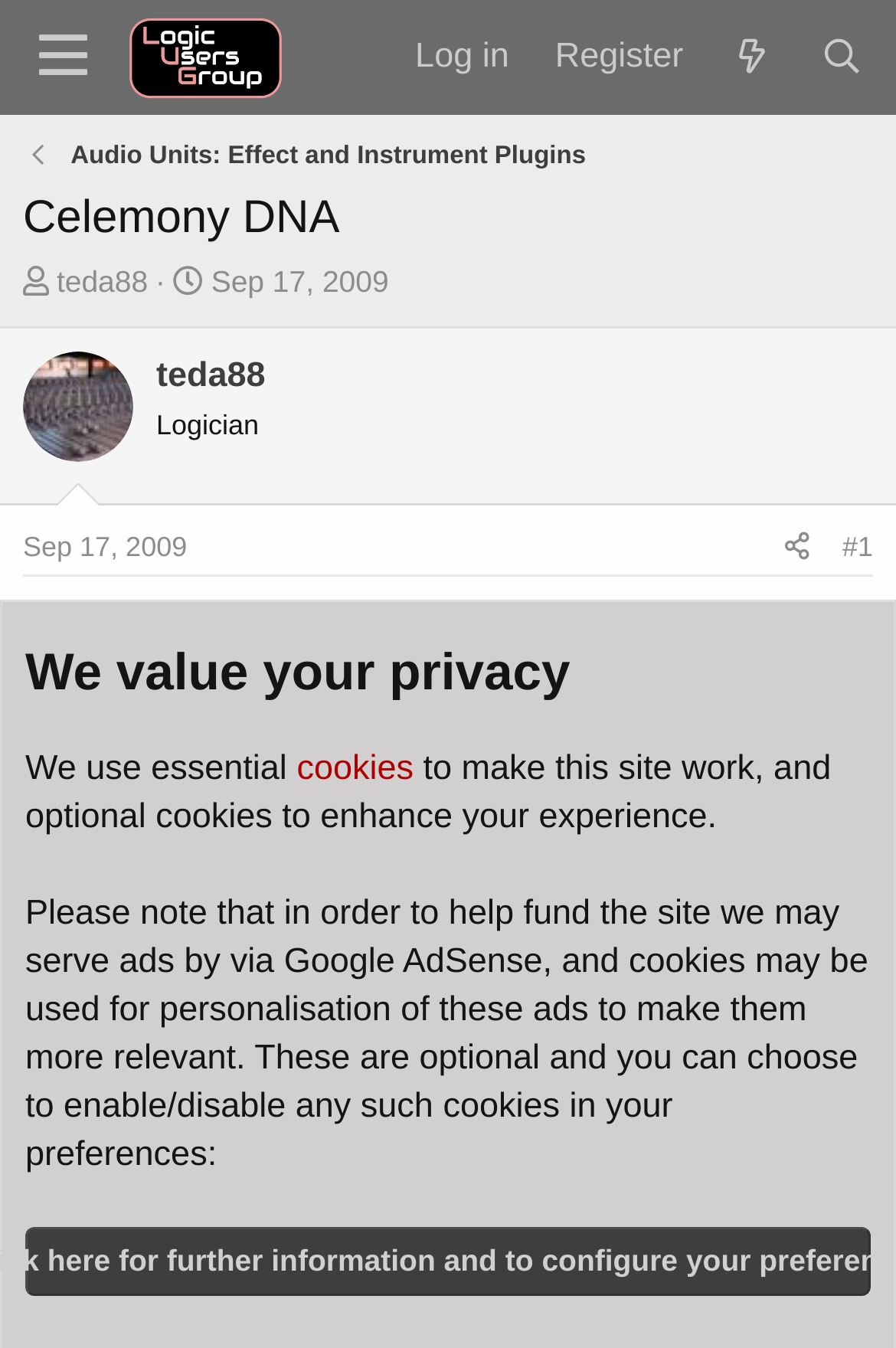Please identify the bounding box coordinates of the region to click in order to complete the task: "View the thread started by teda88". The coordinates must be four float numbers between 0 and 1, specified as [left, top, right, bottom].

[0.063, 0.196, 0.165, 0.222]